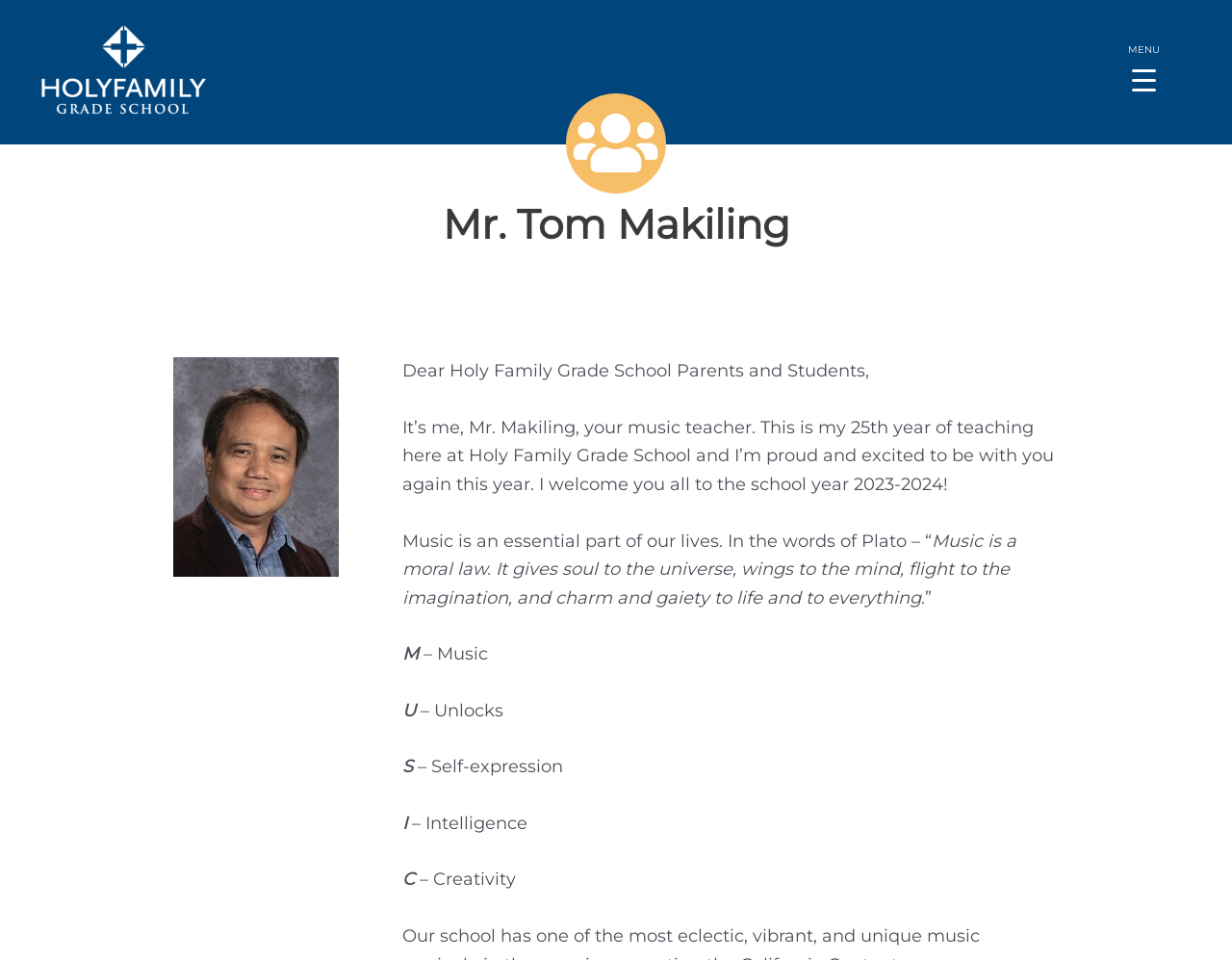Give a concise answer using one word or a phrase to the following question:
What is the school year mentioned in the webpage?

2023-2024